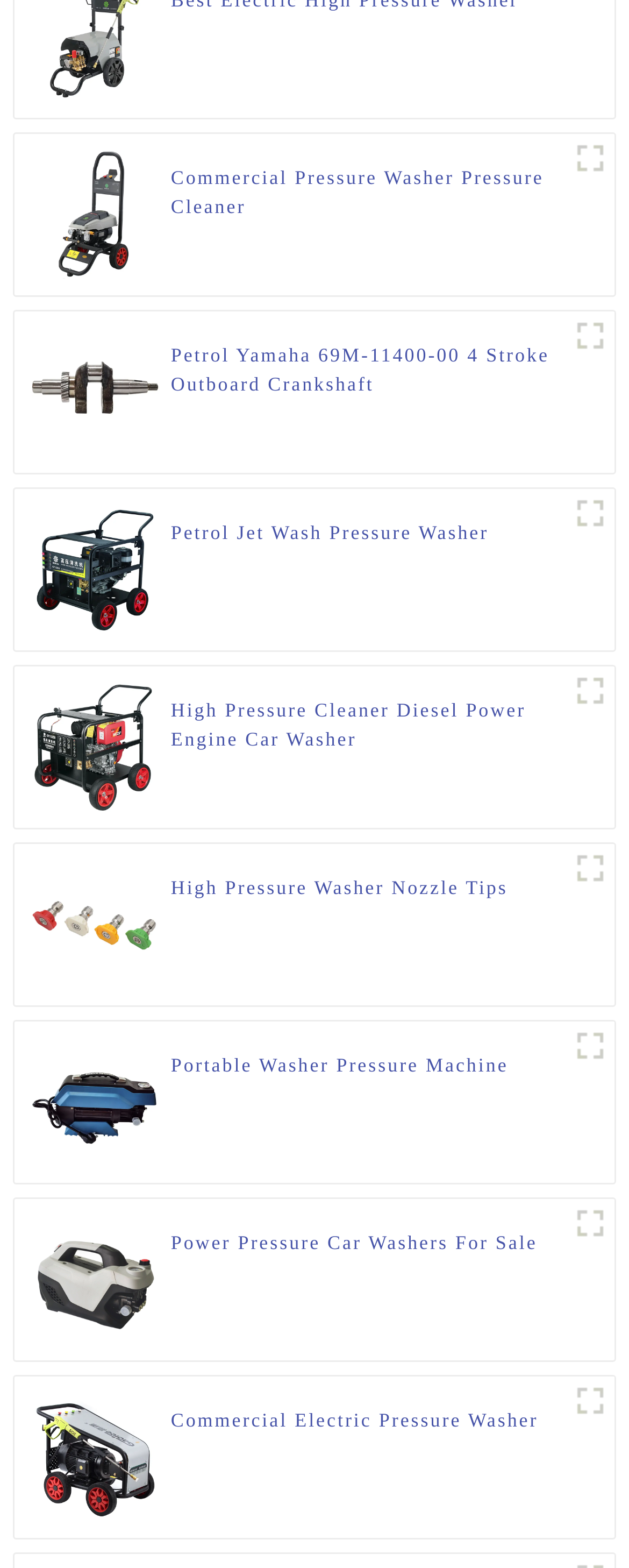Respond to the question with just a single word or phrase: 
How many products are displayed on this webpage?

10